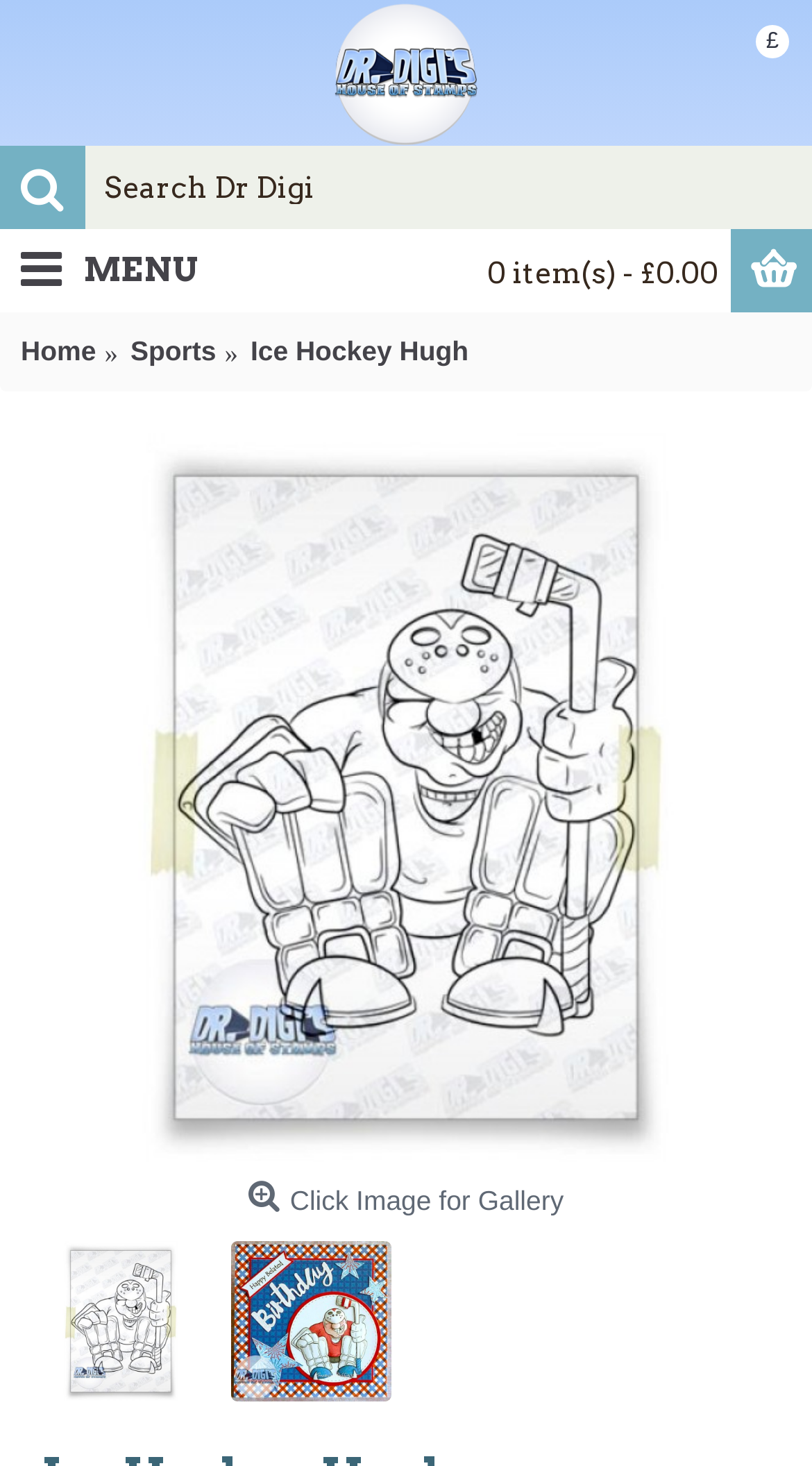Please identify the bounding box coordinates of the element I need to click to follow this instruction: "search in the search bar".

[0.0, 0.099, 1.0, 0.156]